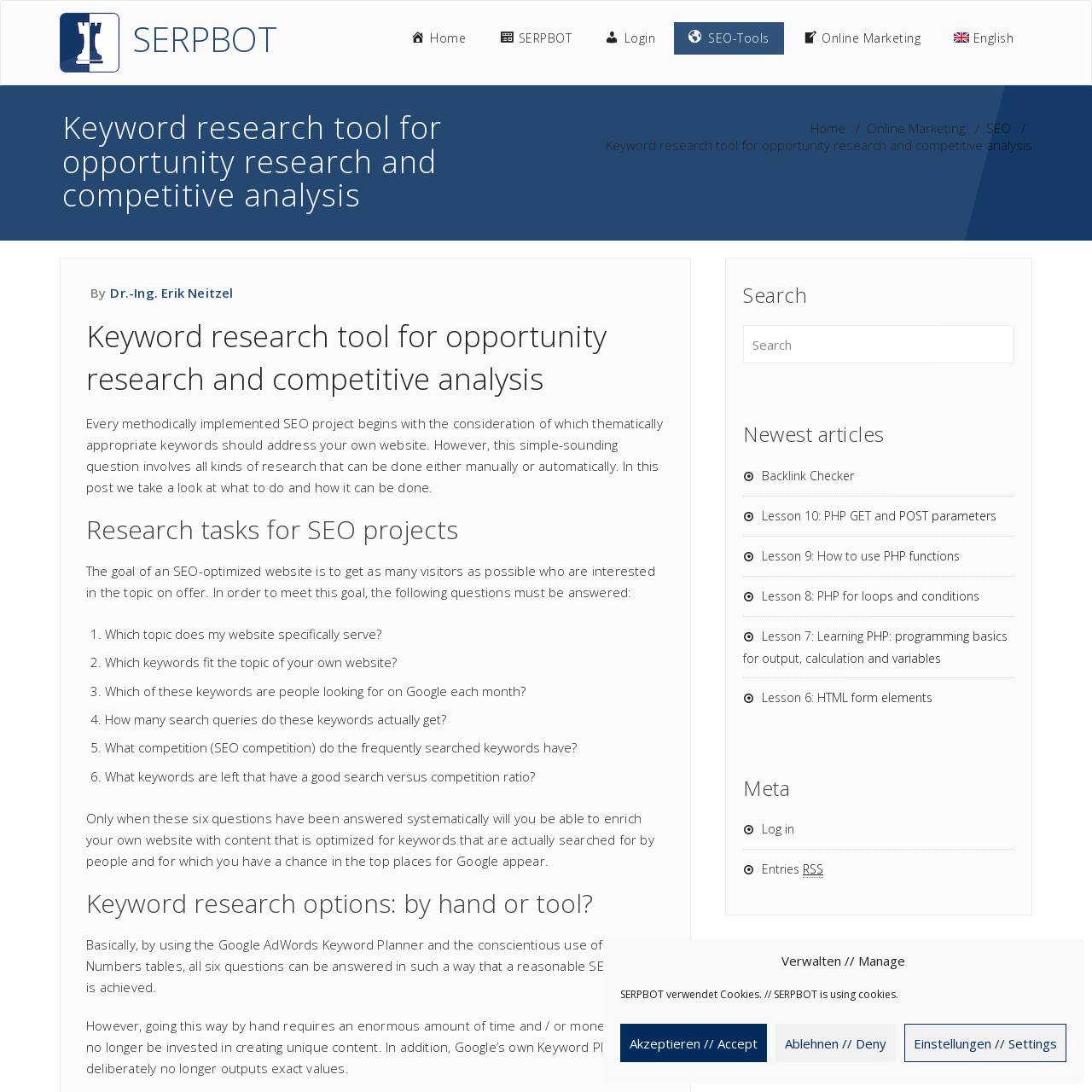Find the bounding box coordinates for the HTML element specified by: "Home".

[0.742, 0.109, 0.774, 0.125]